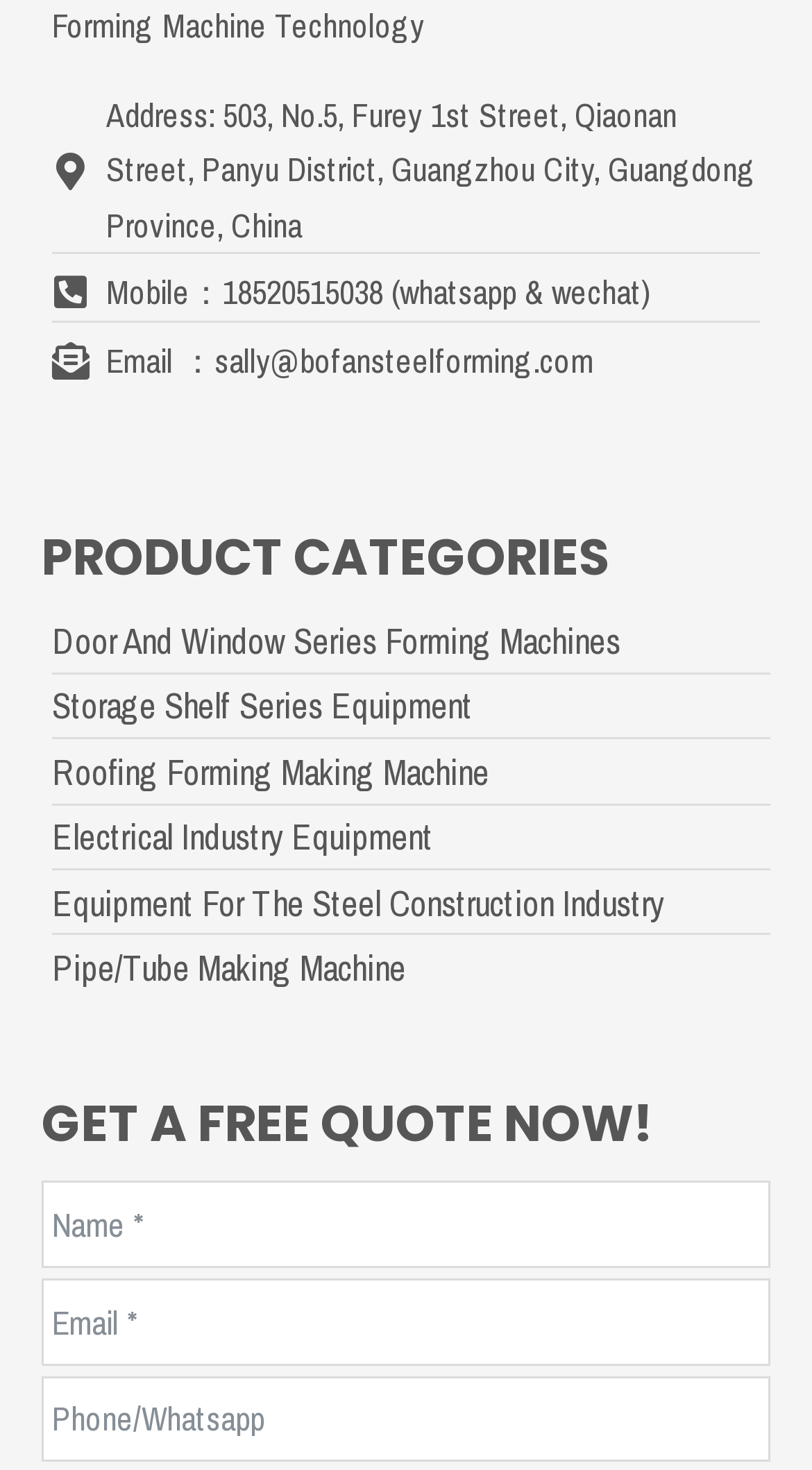Using the information in the image, could you please answer the following question in detail:
How many textboxes are available for getting a free quote?

I found the textboxes by looking at the elements under the 'GET A FREE QUOTE NOW!' static text element, and counted 3 textboxes with different requirements.